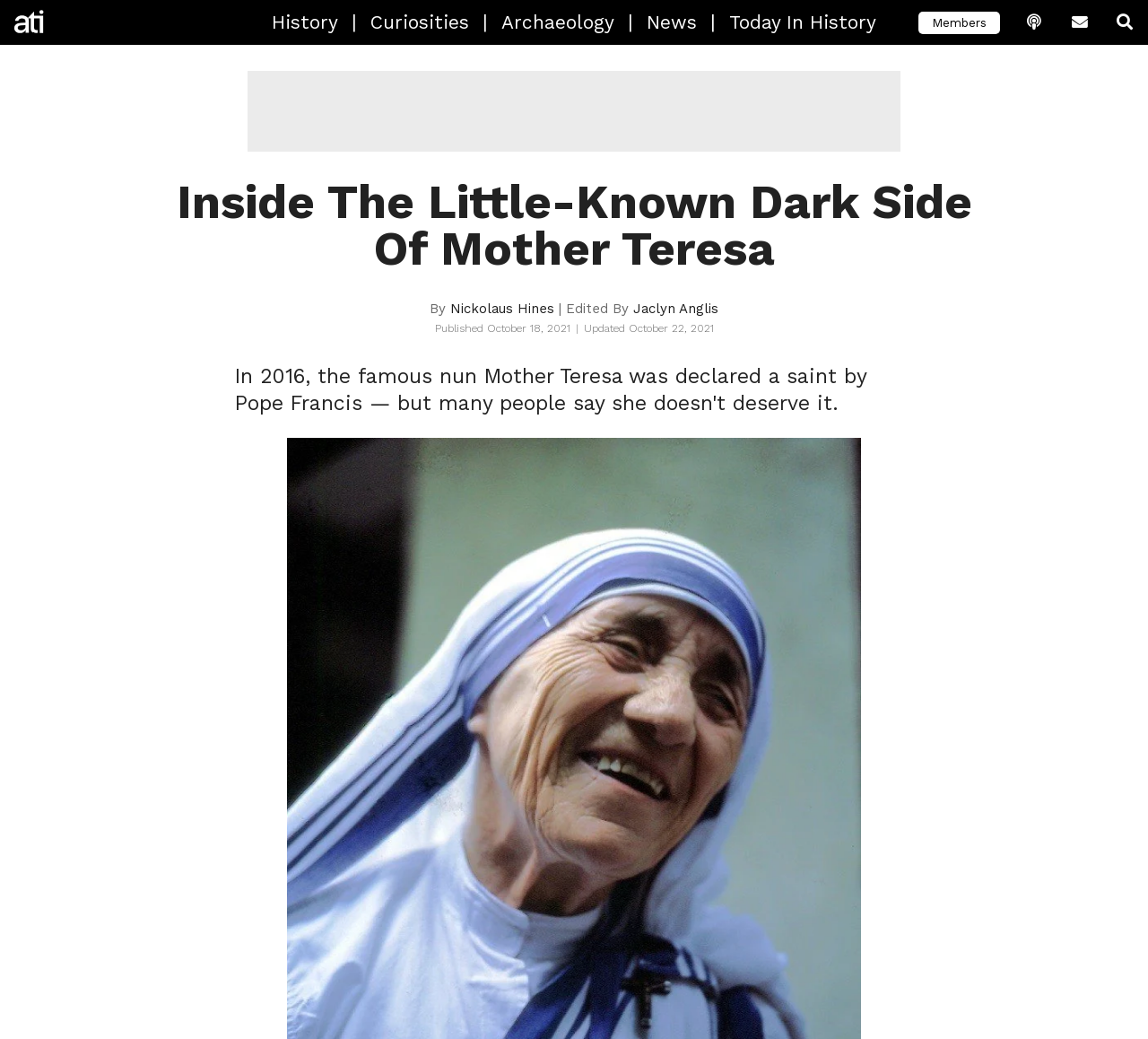Find the headline of the webpage and generate its text content.

Inside The Little-Known Dark Side Of Mother Teresa